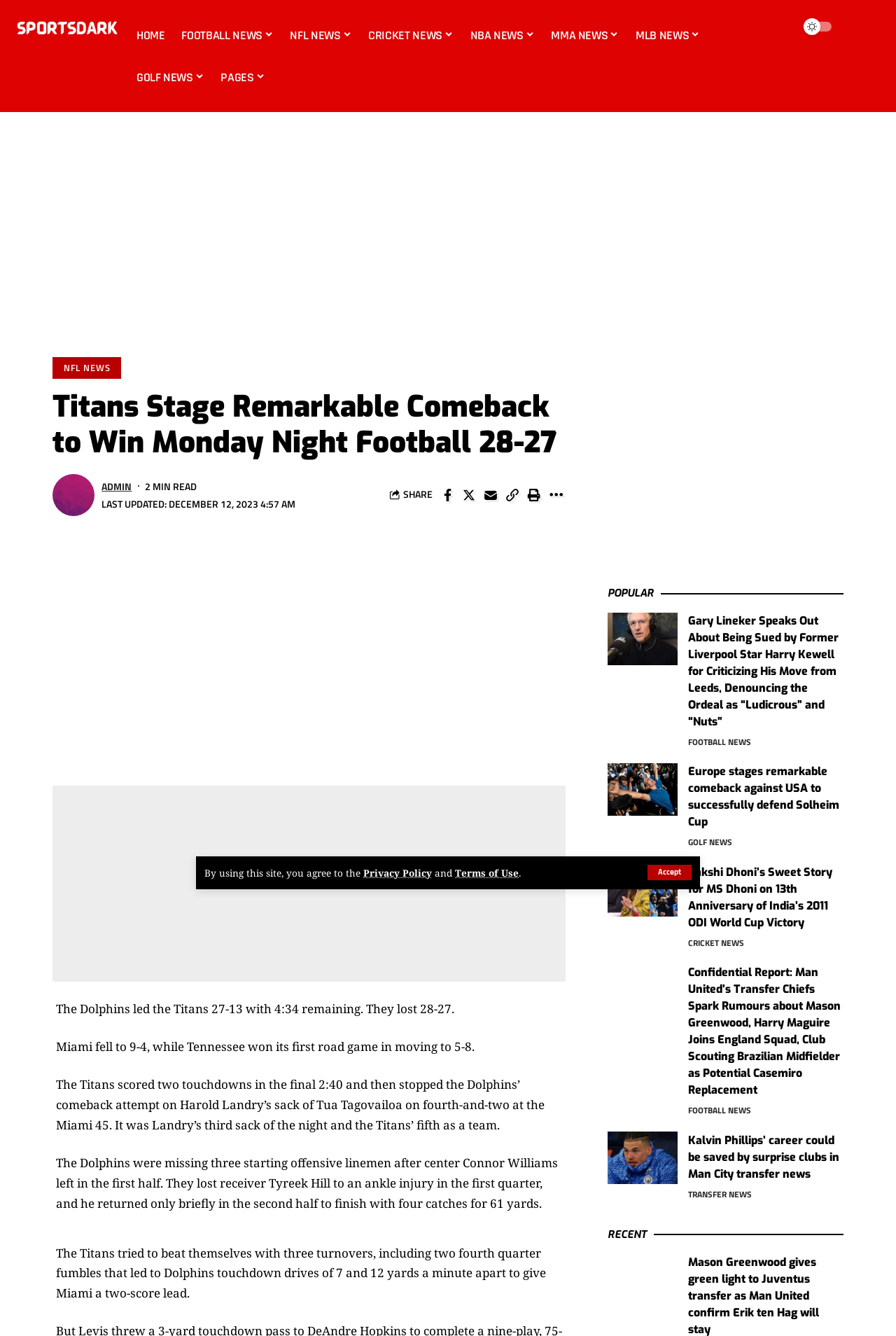Locate the bounding box coordinates of the clickable element to fulfill the following instruction: "Click on HOME". Provide the coordinates as four float numbers between 0 and 1 in the format [left, top, right, bottom].

[0.143, 0.01, 0.193, 0.042]